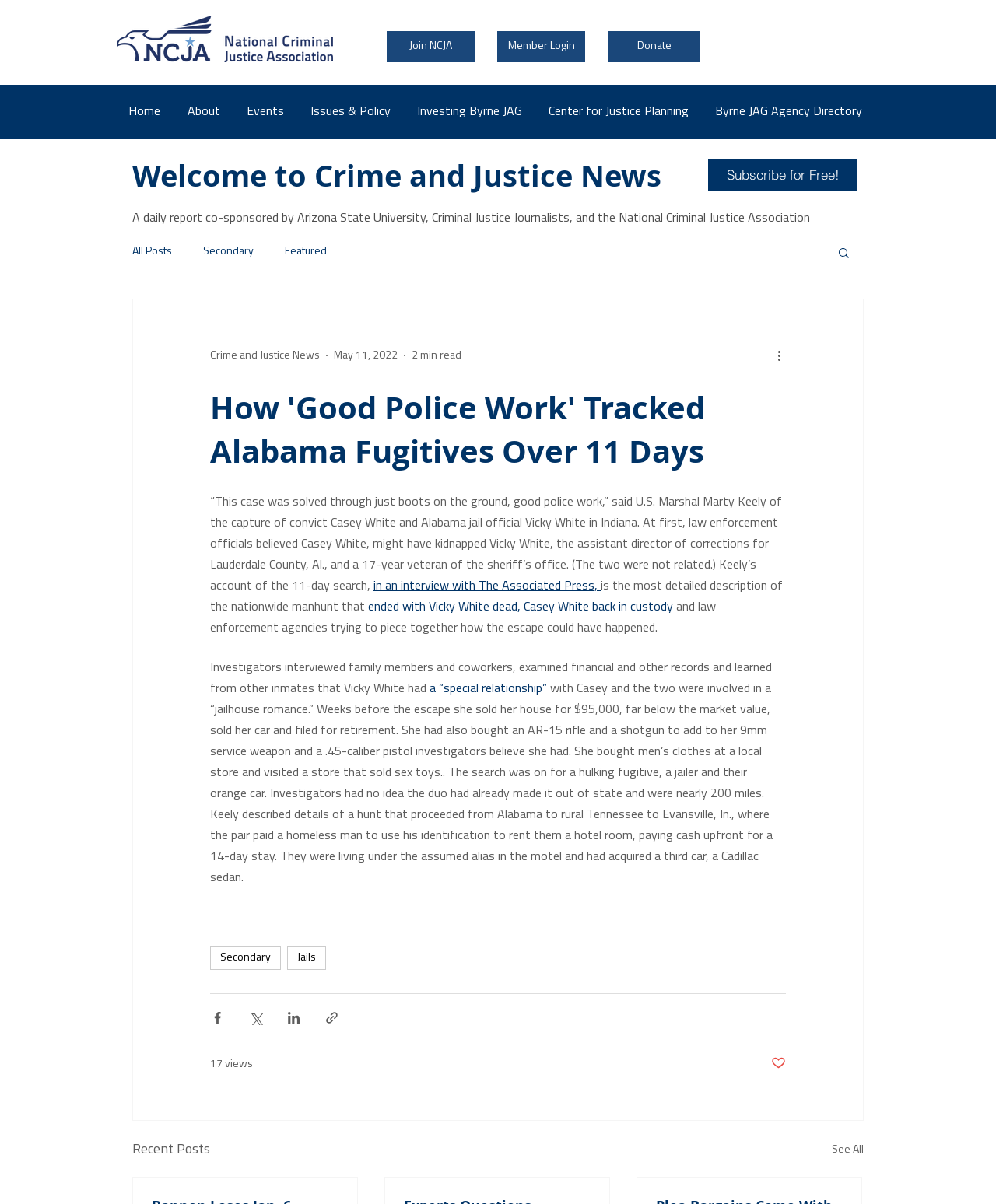Pinpoint the bounding box coordinates of the clickable element needed to complete the instruction: "Read the article 'How 'Good Police Work' Tracked Alabama Fugitives Over 11 Days'". The coordinates should be provided as four float numbers between 0 and 1: [left, top, right, bottom].

[0.211, 0.321, 0.789, 0.393]